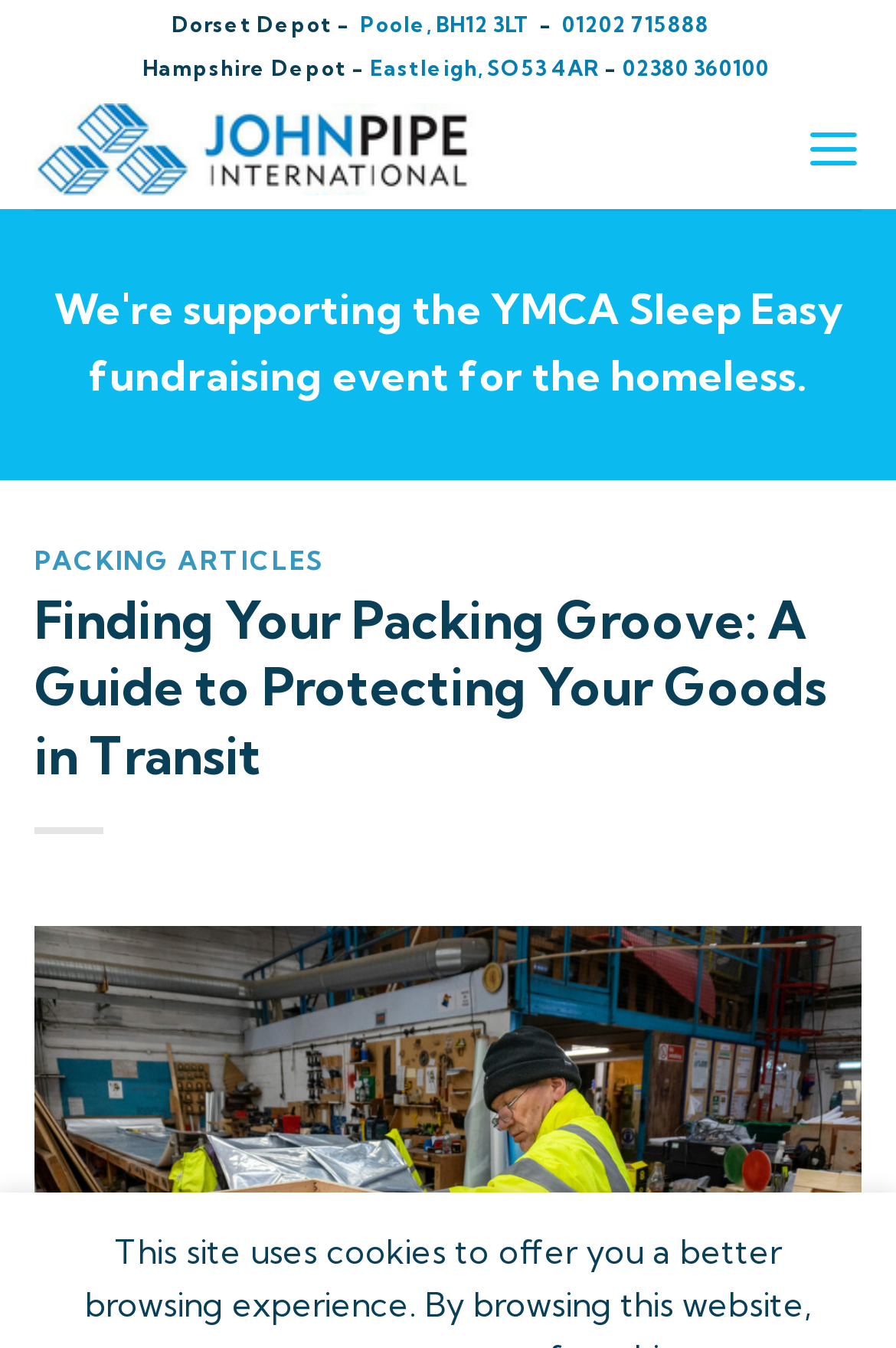Identify the bounding box coordinates of the region that should be clicked to execute the following instruction: "view PACKING ARTICLES".

[0.038, 0.404, 0.361, 0.428]